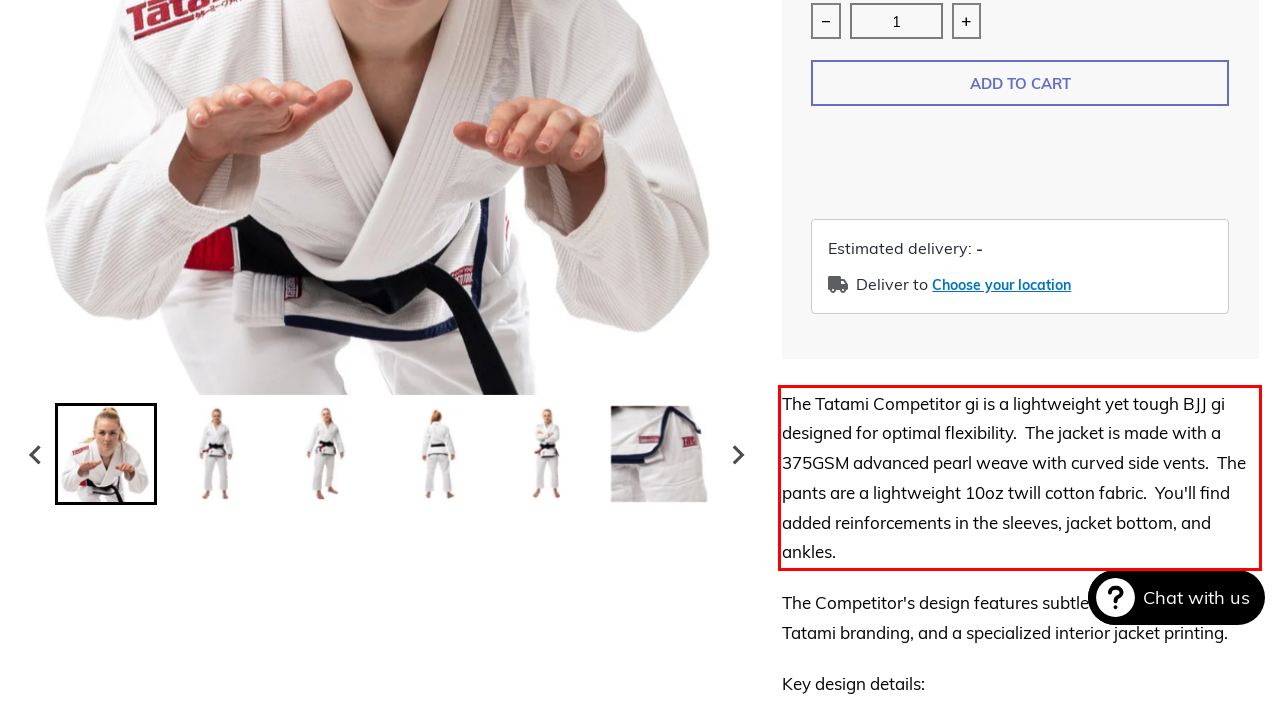You have a screenshot of a webpage with a UI element highlighted by a red bounding box. Use OCR to obtain the text within this highlighted area.

The Tatami Competitor gi is a lightweight yet tough BJJ gi designed for optimal flexibility. The jacket is made with a 375GSM advanced pearl weave with curved side vents. The pants are a lightweight 10oz twill cotton fabric. You'll find added reinforcements in the sleeves, jacket bottom, and ankles.